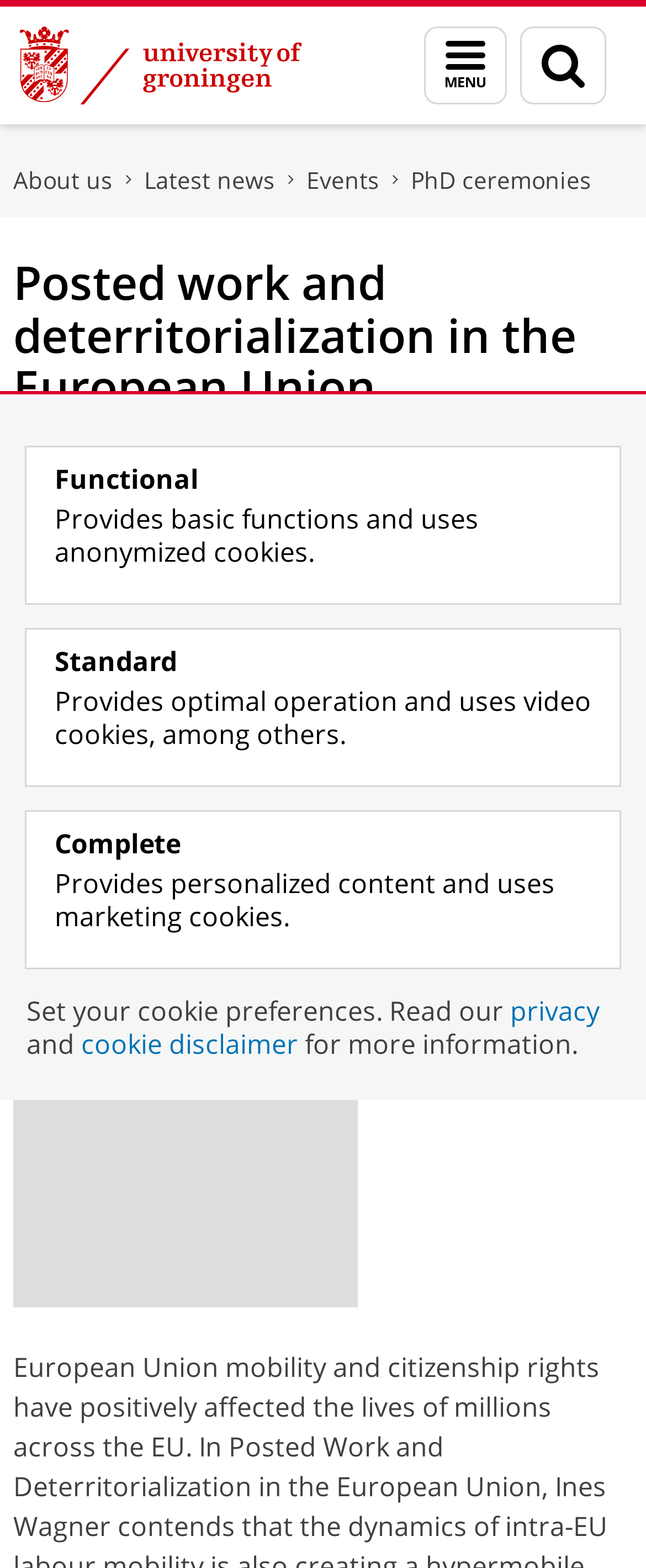Where is the PhD ceremony taking place?
Look at the image and respond with a single word or a short phrase.

Academy building RUG